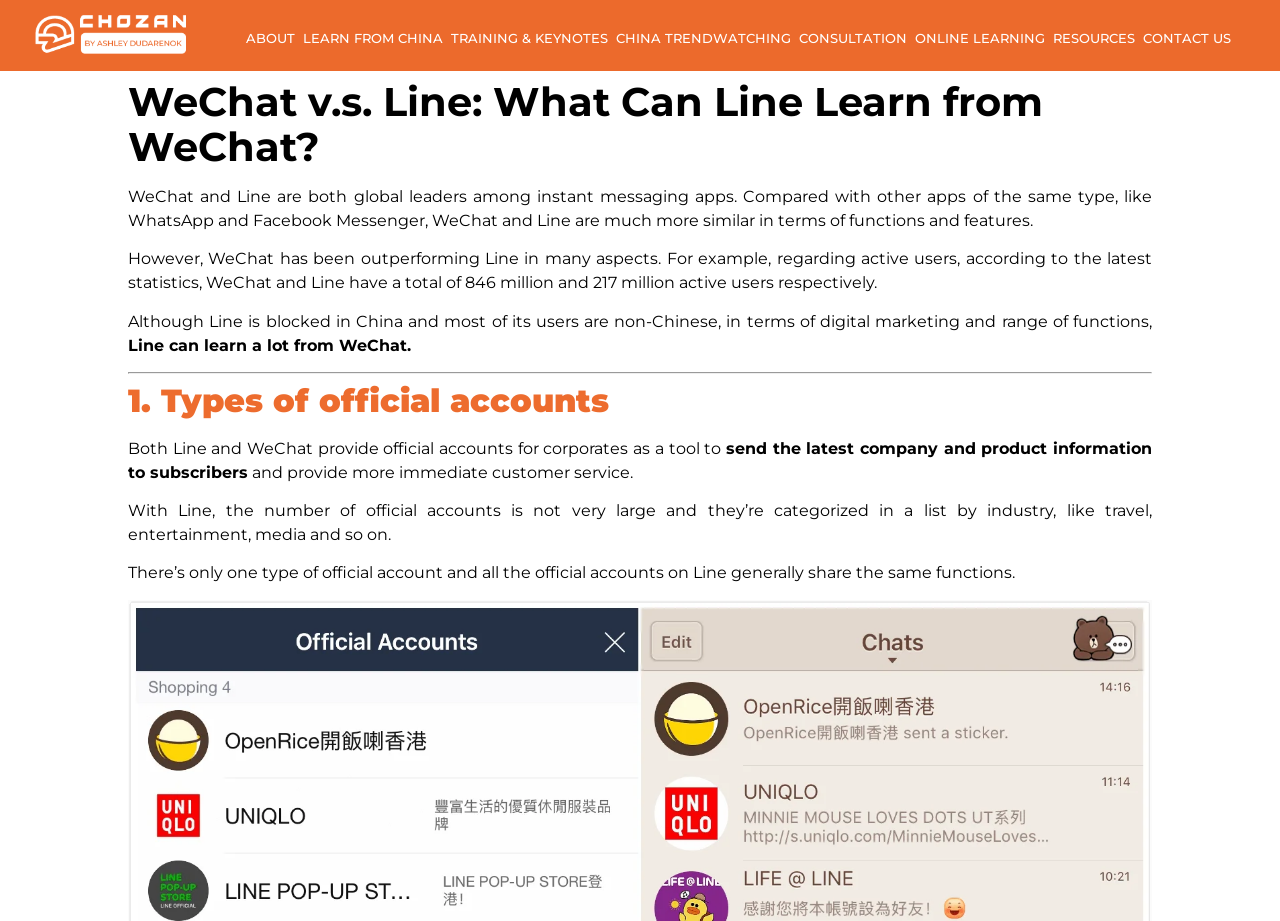What is the difference in the number of official account types between WeChat and Line?
Answer the question using a single word or phrase, according to the image.

WeChat has multiple, Line has one